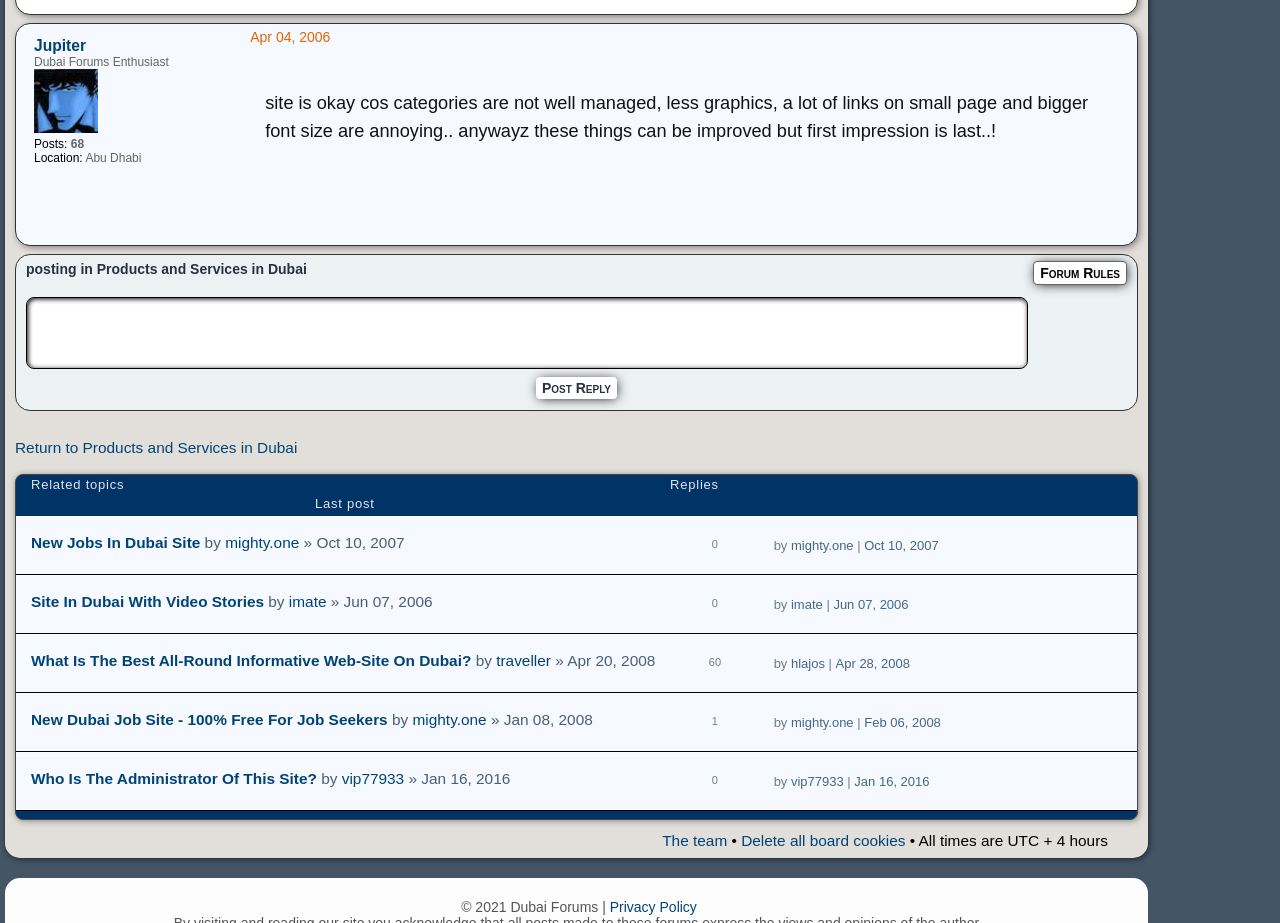Given the element description "About us", identify the bounding box of the corresponding UI element.

None